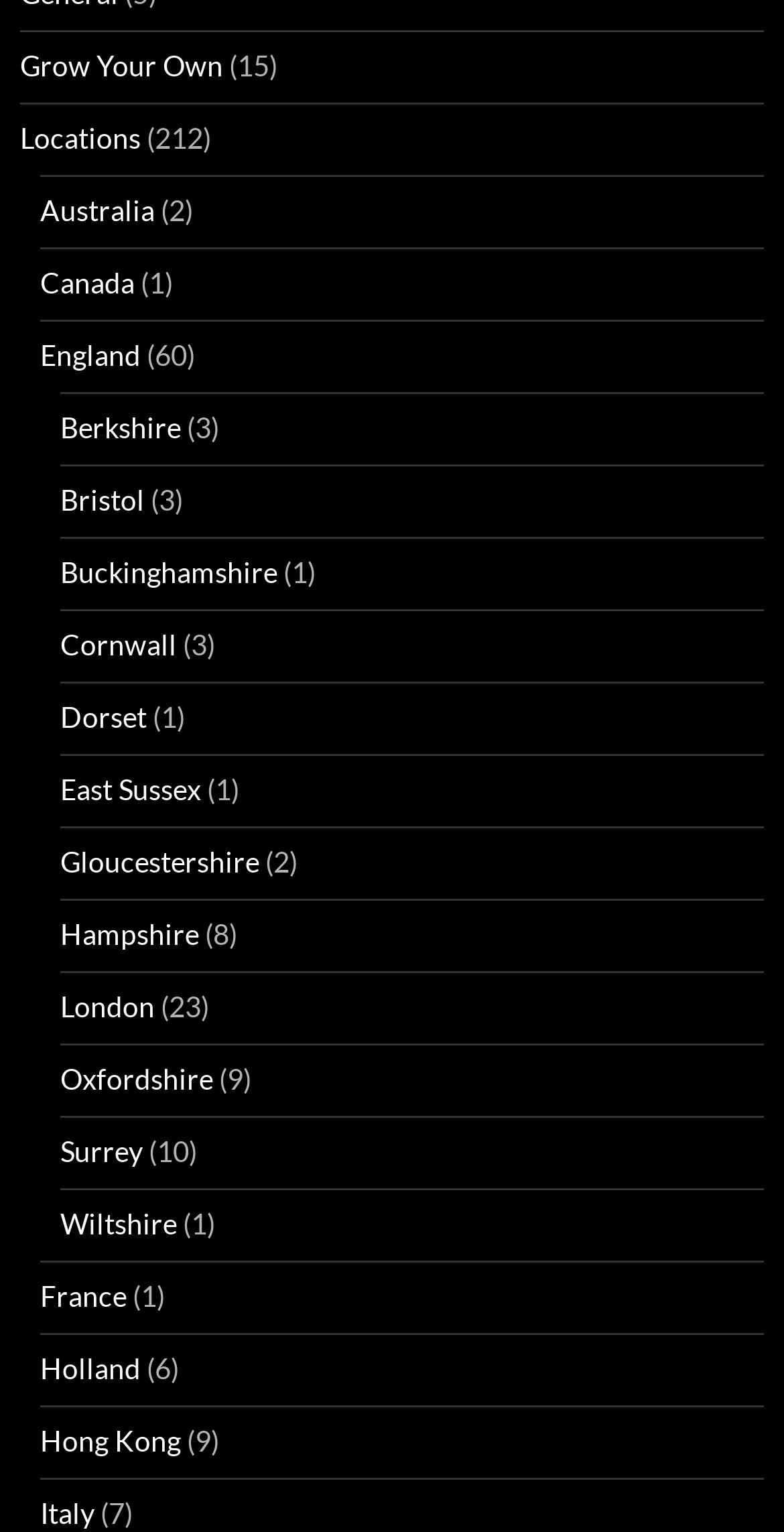What is the location with the most entries?
Craft a detailed and extensive response to the question.

I looked at the number of entries for each location and found that England has the most entries, with 60 locations listed.